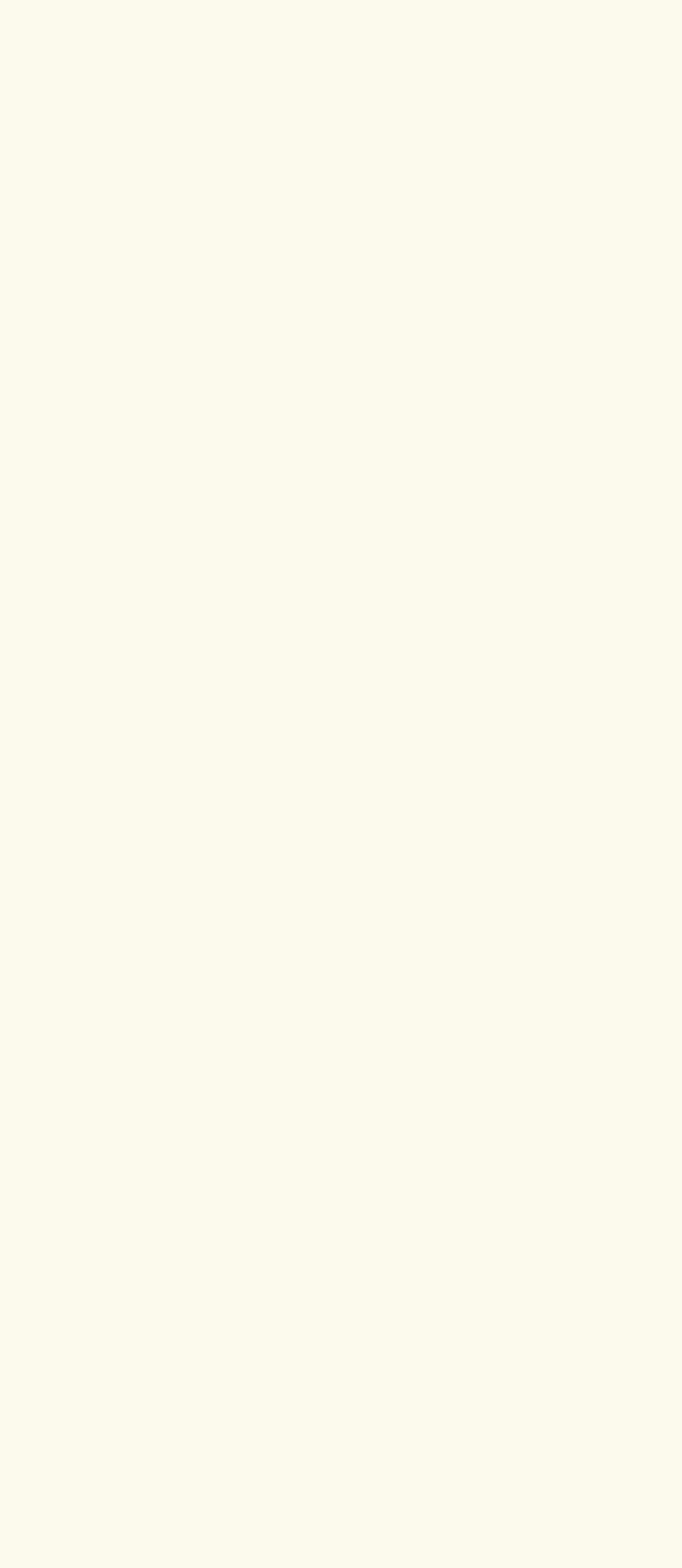Determine the bounding box coordinates of the clickable element necessary to fulfill the instruction: "Learn about the ambassador program". Provide the coordinates as four float numbers within the 0 to 1 range, i.e., [left, top, right, bottom].

[0.625, 0.616, 0.85, 0.657]